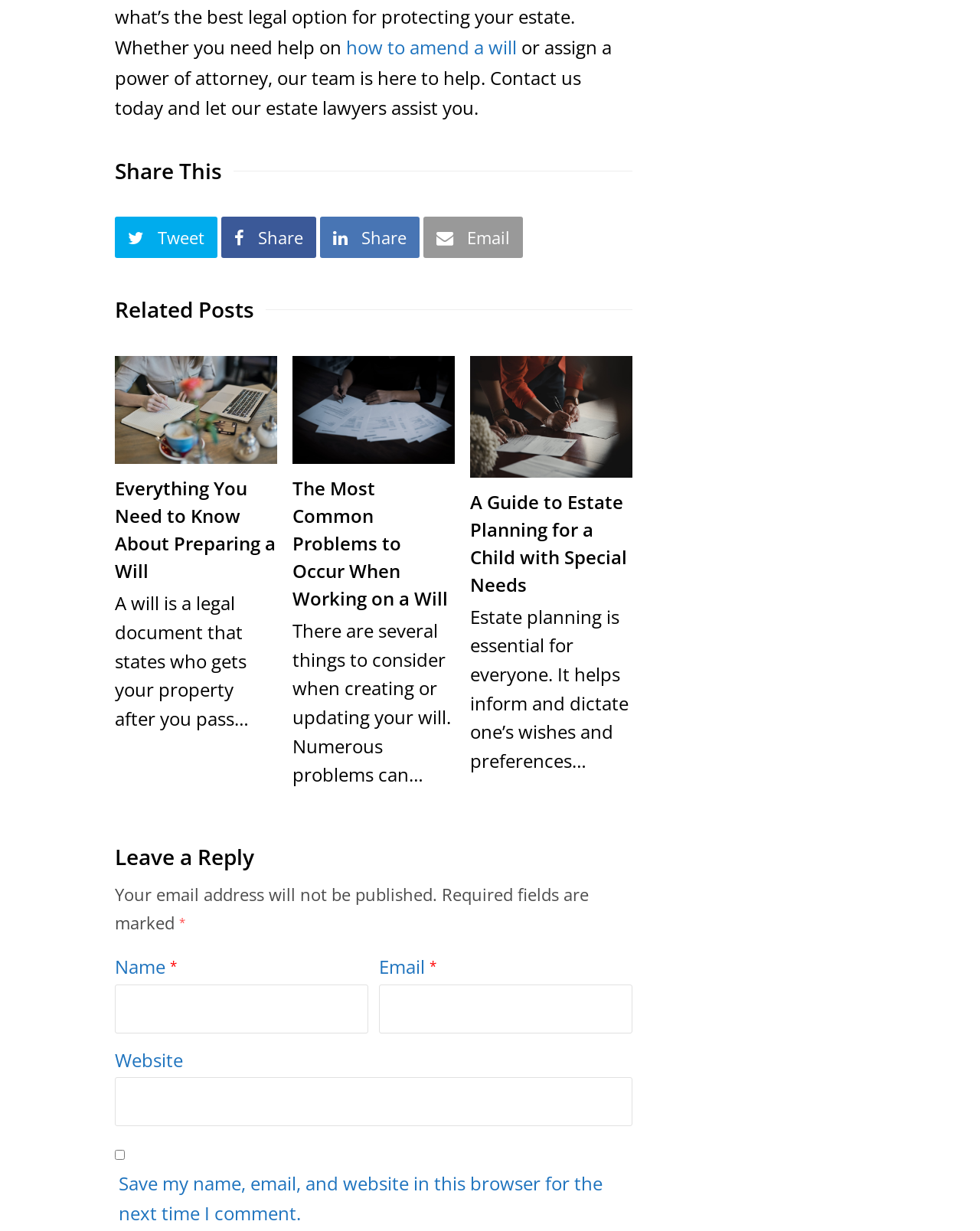Identify the coordinates of the bounding box for the element that must be clicked to accomplish the instruction: "order a personal wheel online".

None